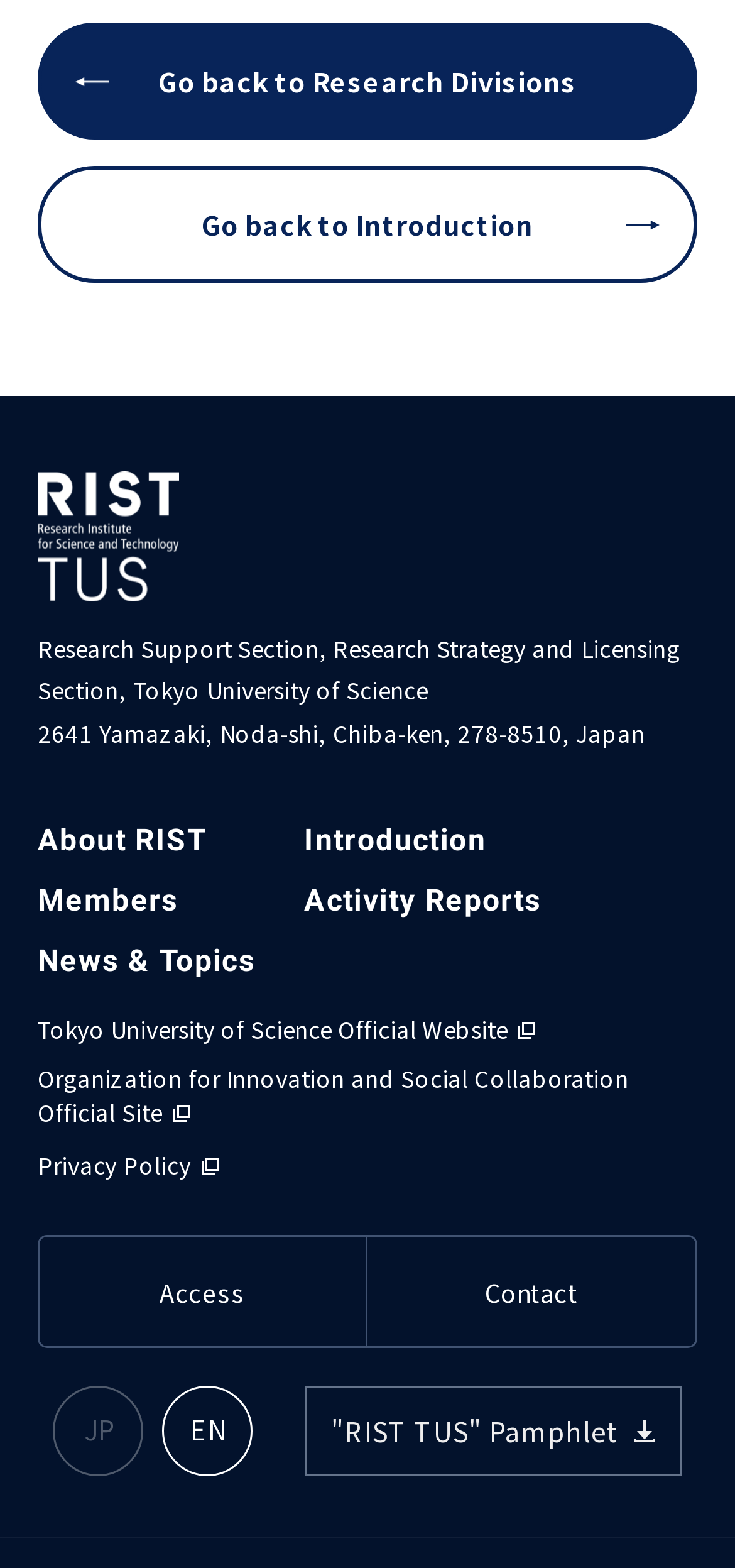What is the name of the university?
Ensure your answer is thorough and detailed.

The answer can be found by looking at the StaticText element with the university name, which provides the full name of the university.